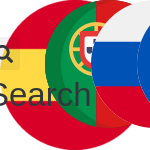Explain the image with as much detail as possible.

The image features a vibrant design incorporating elements representing various national flags, including those of Spain, Portugal, and Russia, set against a backdrop of bold red and green colors. Prominently, a search bar is displayed in the foreground, suggesting an interactive element for users to input search queries. The image serves as a visual representation of multilingualism and cultural diversity, likely associated with content or resources from different countries. The eye-catching circular arrangement of flags and colors emphasizes connectivity and engagement across languages, aligning with the theme of a welcoming, inclusive interface for a global audience.